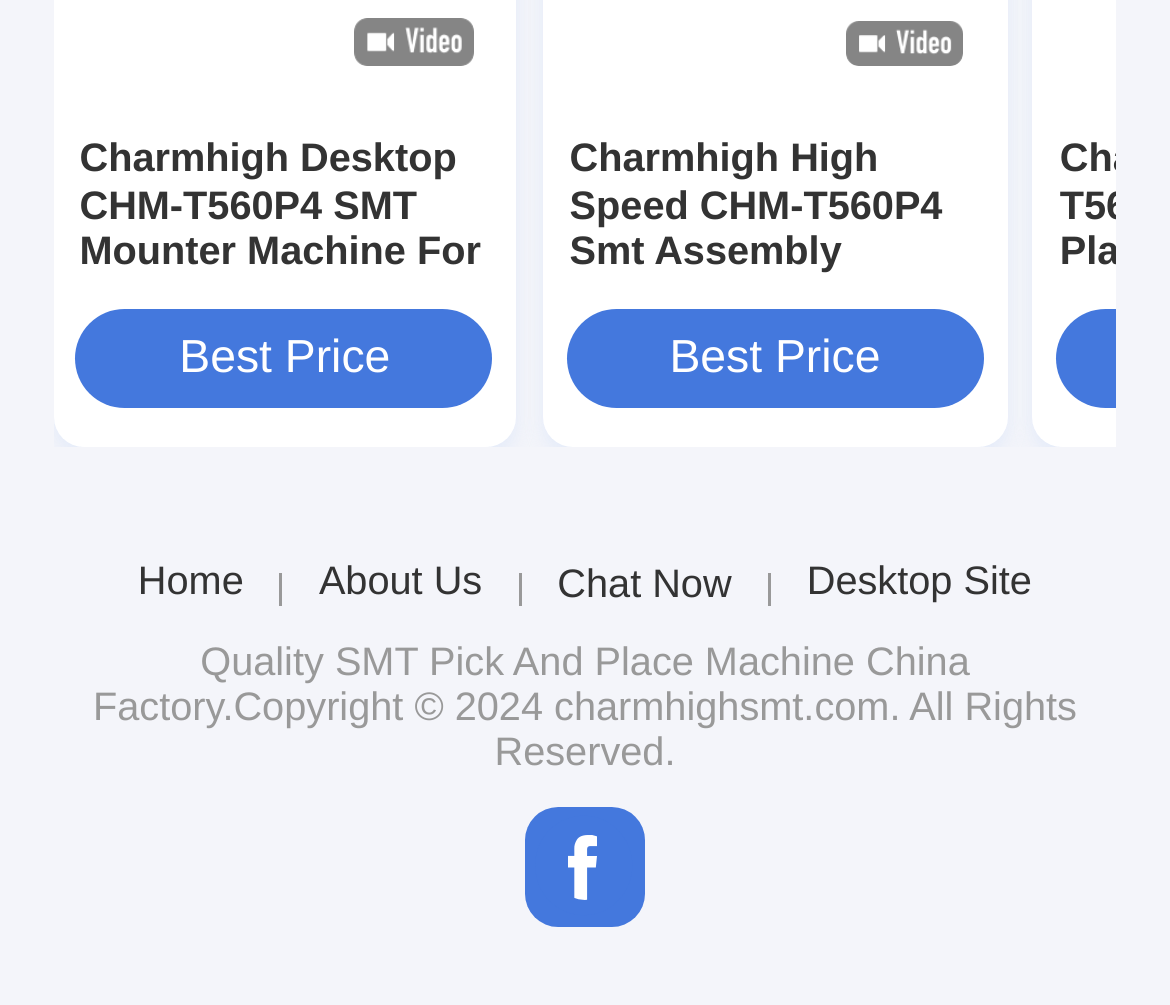Locate the bounding box coordinates of the clickable area to execute the instruction: "Learn about SMT Pick And Place Machine". Provide the coordinates as four float numbers between 0 and 1, represented as [left, top, right, bottom].

[0.286, 0.635, 0.731, 0.68]